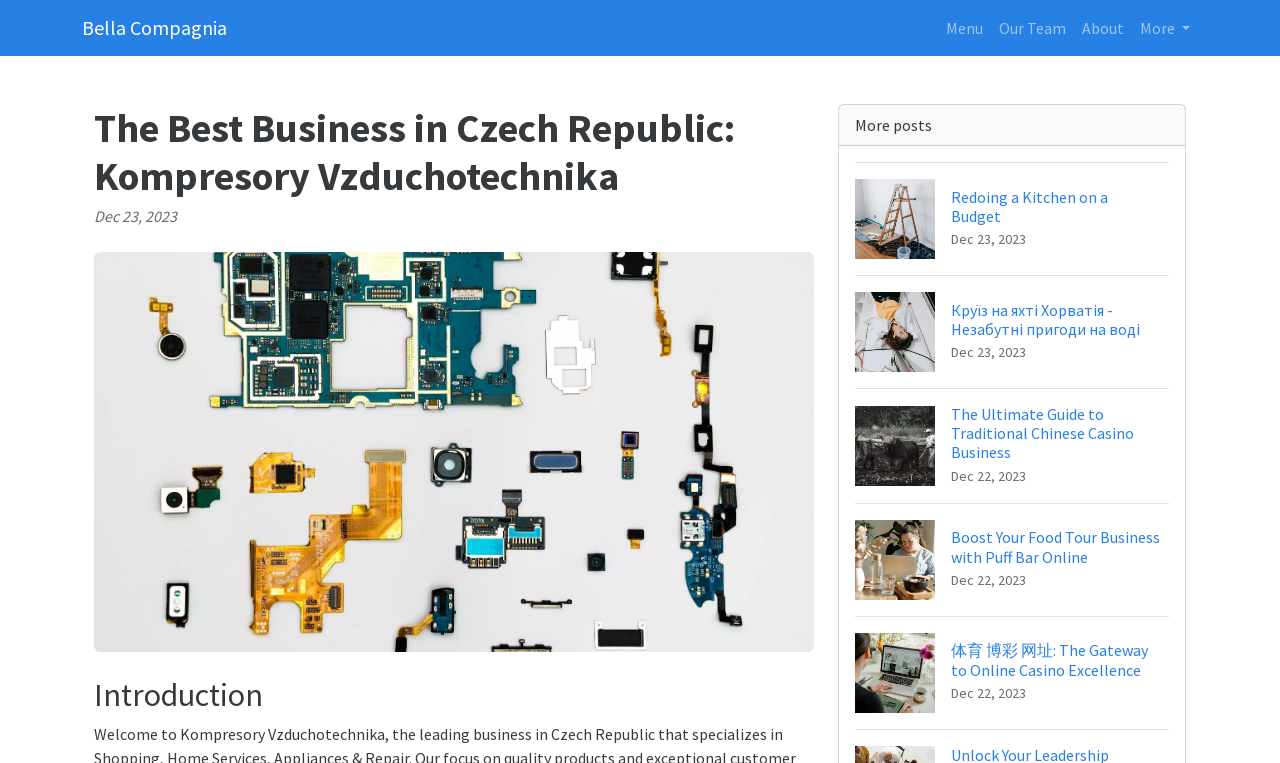How many posts are listed on the webpage?
Based on the visual content, answer with a single word or a brief phrase.

5